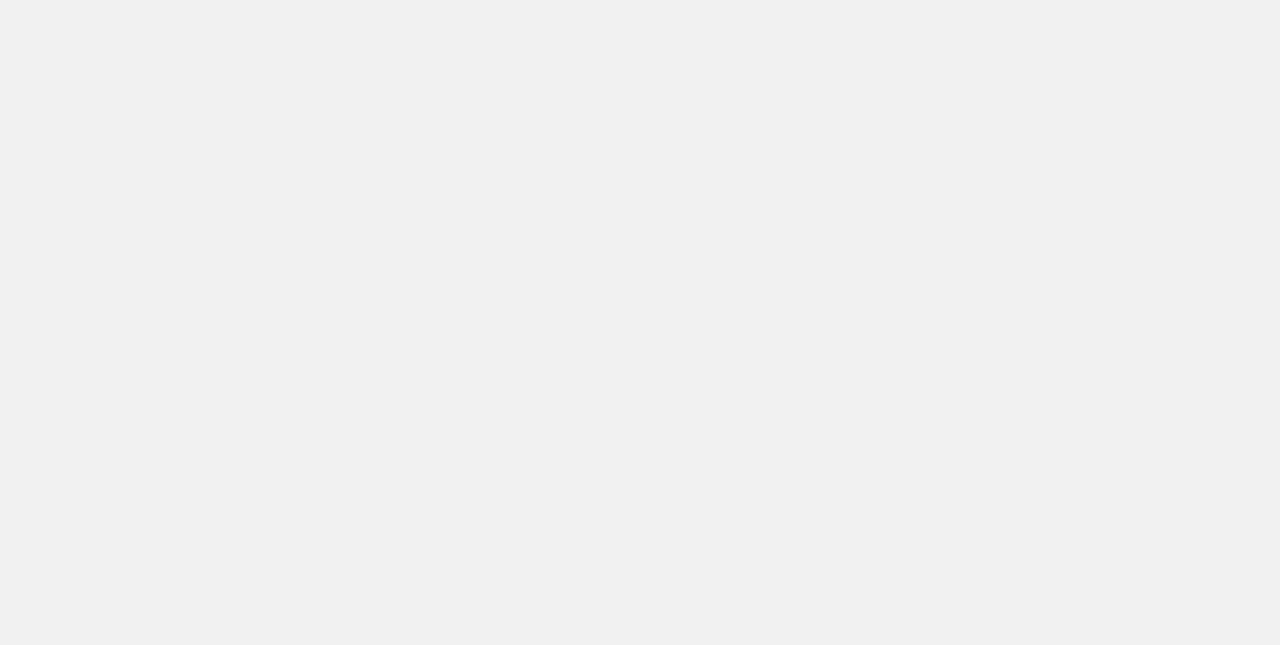What are the tags of the post?
Offer a detailed and full explanation in response to the question.

The footer section of the webpage lists several tags that the post is associated with, including 'arboretums', 'arbutus', 'awareness', and many others, which provide more specific keywords related to the post's content.